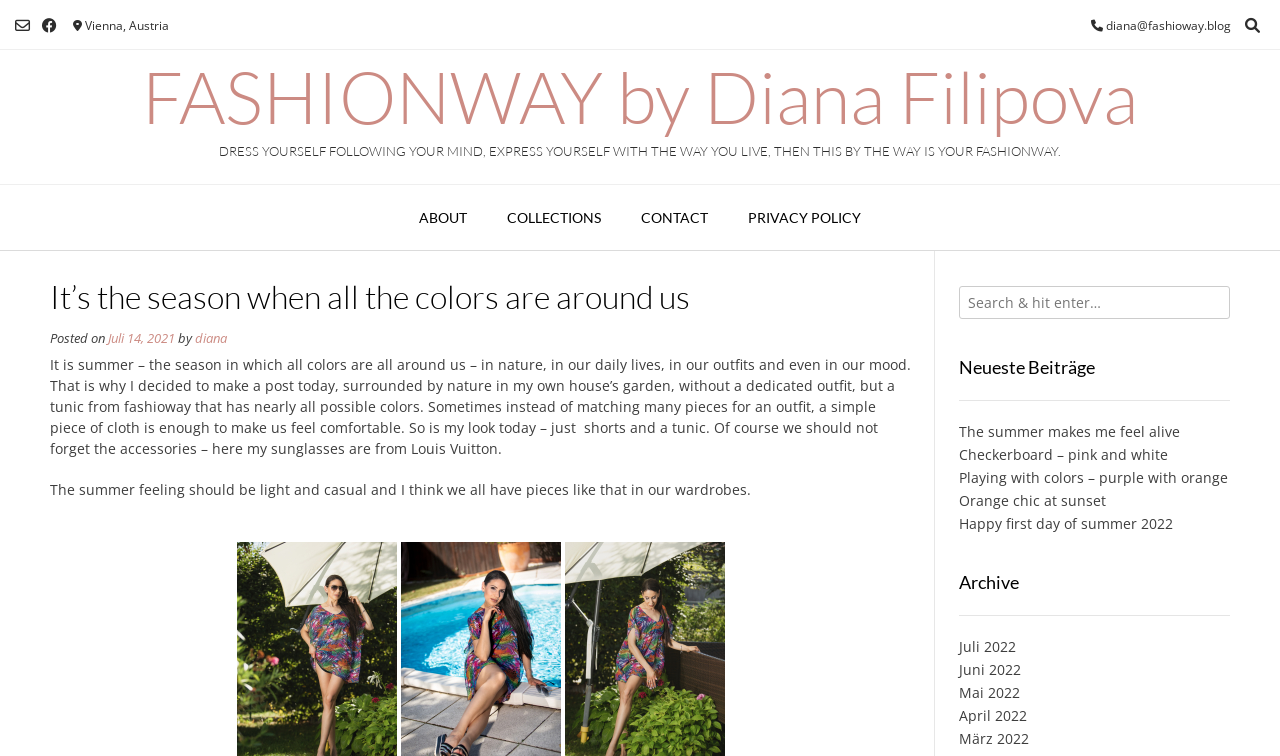Locate the bounding box coordinates of the element that should be clicked to execute the following instruction: "Read the latest post".

[0.749, 0.558, 0.922, 0.583]